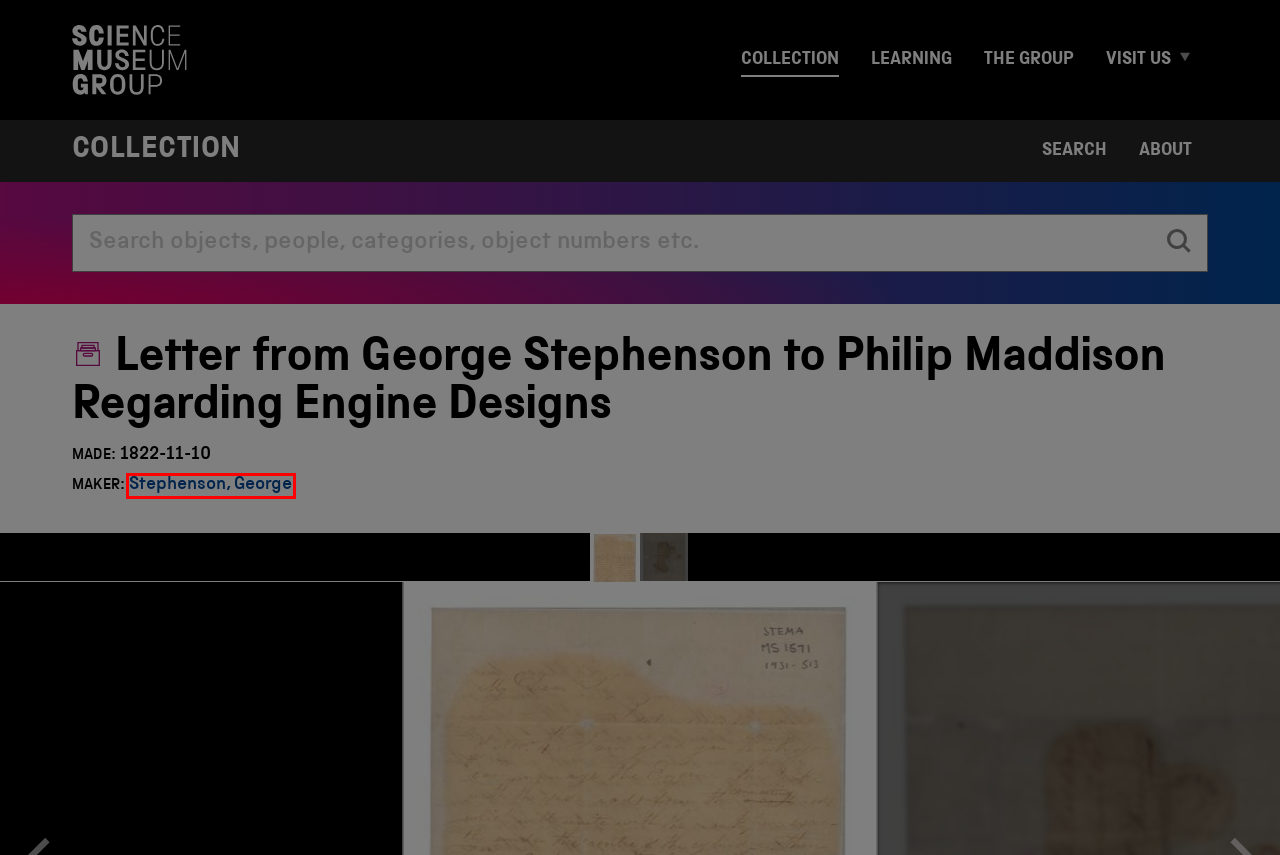A screenshot of a webpage is provided, featuring a red bounding box around a specific UI element. Identify the webpage description that most accurately reflects the new webpage after interacting with the selected element. Here are the candidates:
A. Science Museum Group Collection
B. George Stephenson | Science Museum Group Collection
C. National Science and Media Museum
D. Terms and Conditions | Science Museum Group
E. Learning homepage - Science Museum Group Learning
F. Home | Science Museum
G. Home | Science and Industry Museum
H. Home | Science Museum Group

B